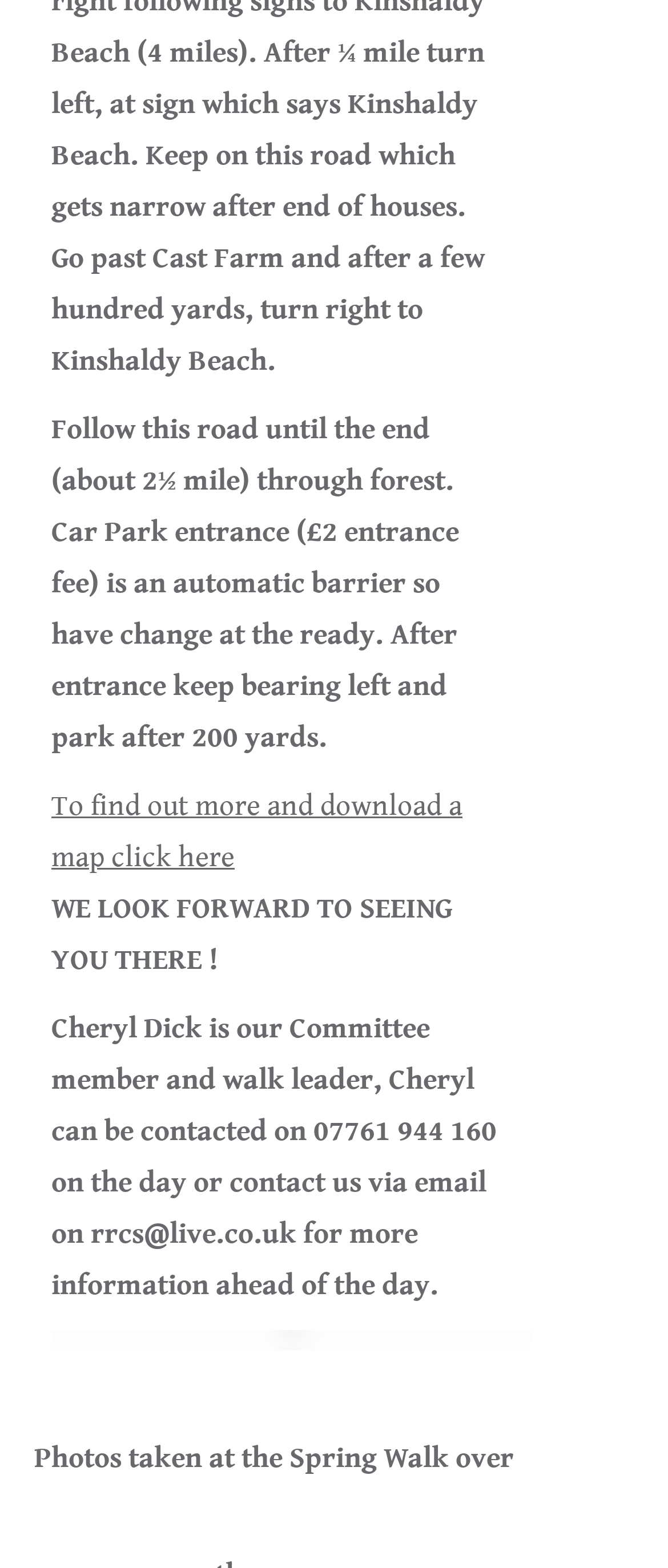Based on the image, provide a detailed and complete answer to the question: 
What is the email address for more information?

The fourth heading provides the email address 'rrcs@live.co.uk' for contacting the organizers for more information ahead of the day.